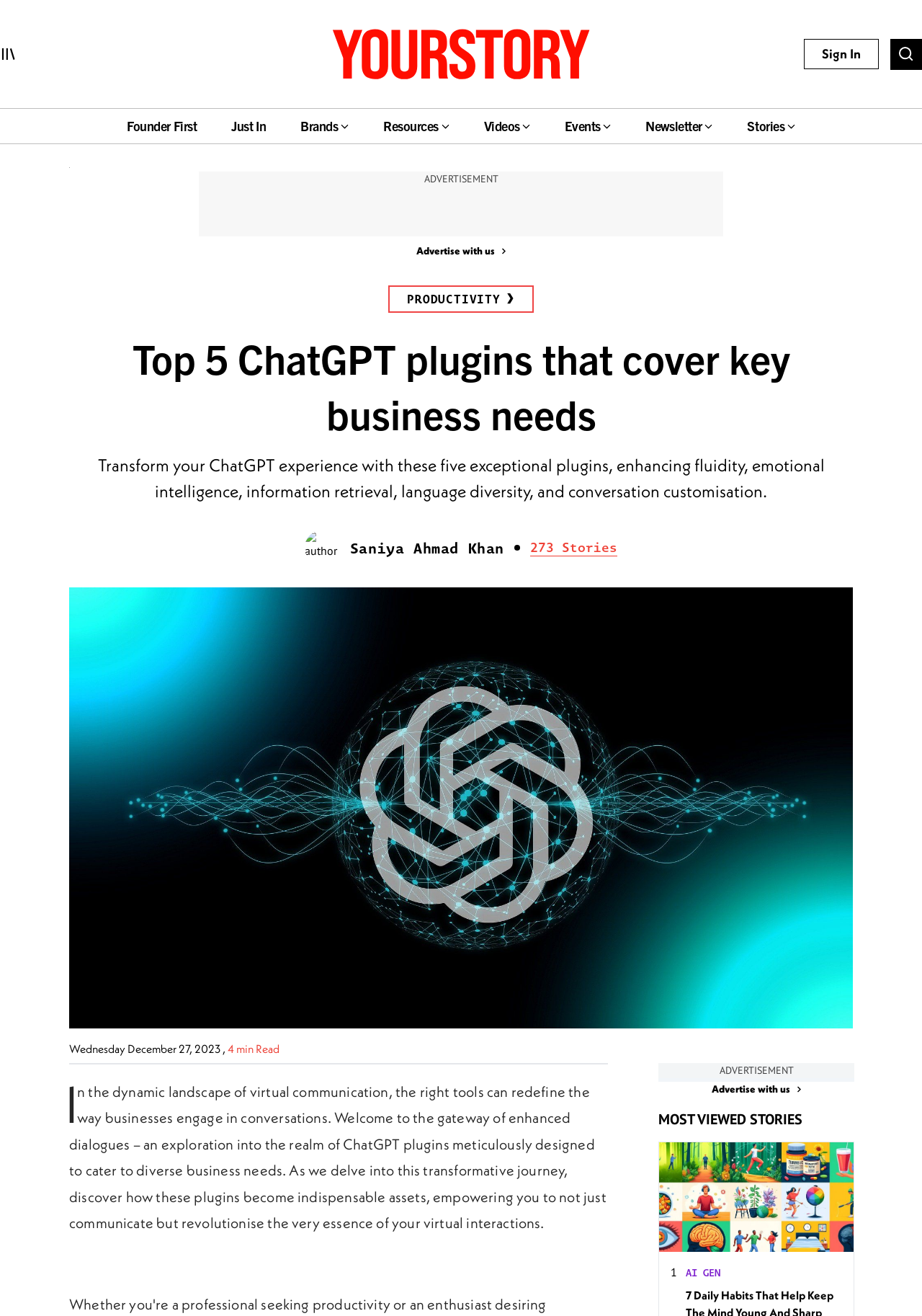How many minutes does it take to read the article?
Please answer the question with as much detail and depth as you can.

I found the reading time of the article by looking at the StaticText element with the text '4 min Read' at the bottom of the article.